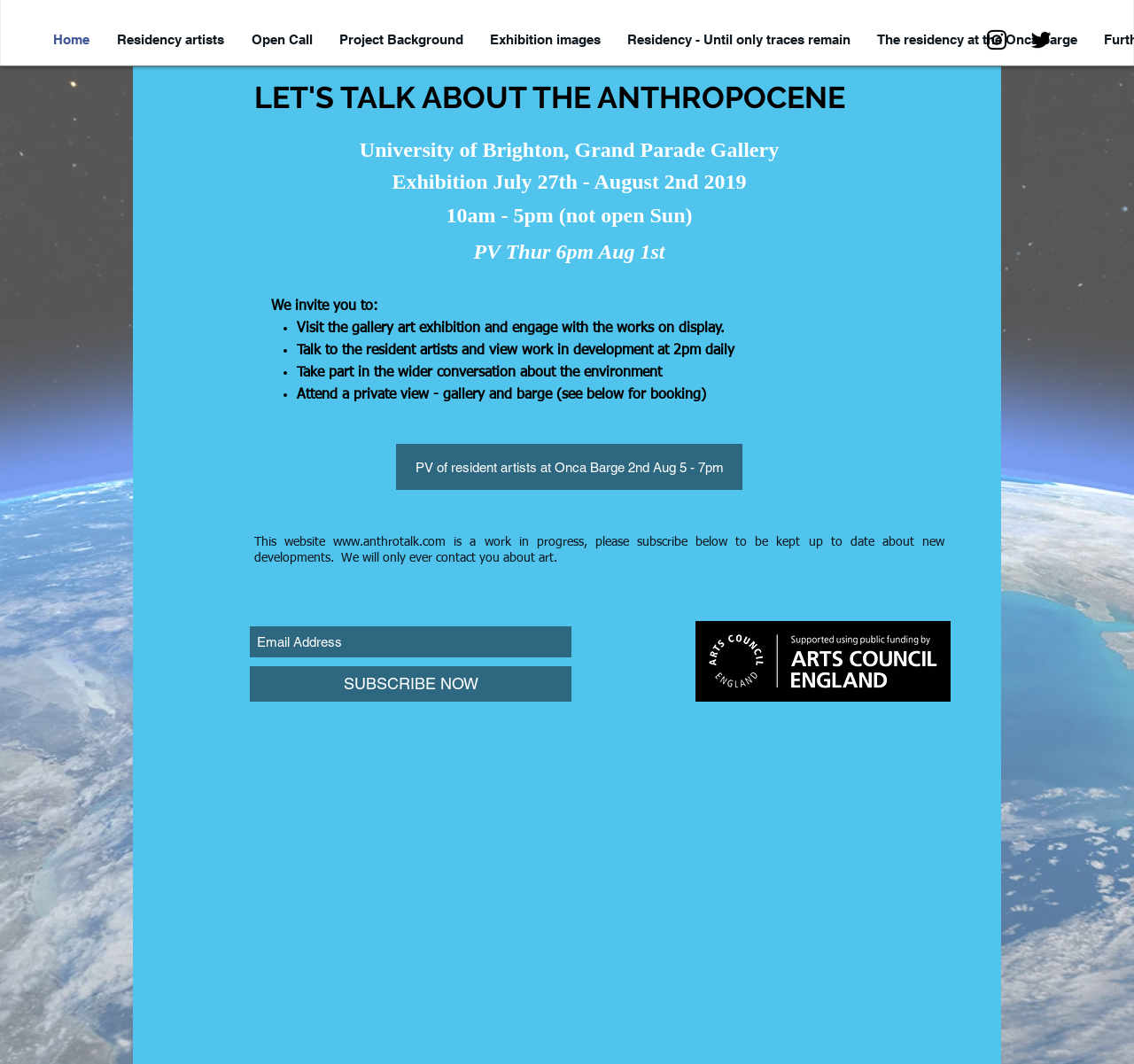Generate the text content of the main heading of the webpage.

LET'S TALK ABOUT THE ANTHROPOCENE